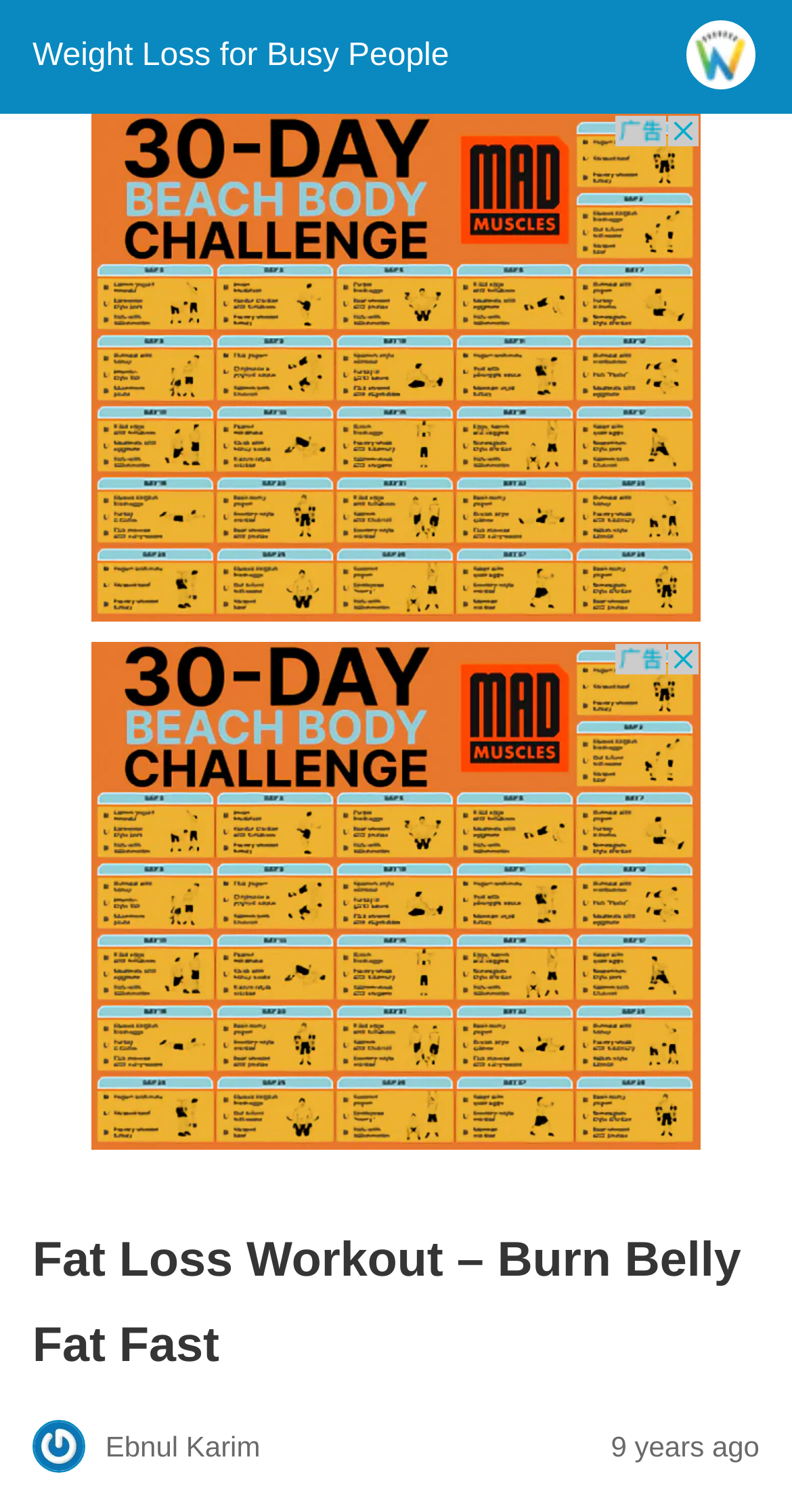What is the topic of the article?
From the details in the image, provide a complete and detailed answer to the question.

I found the topic of the article by looking at the heading 'Fat Loss Workout – Burn Belly Fat Fast' which is a prominent element on the webpage.